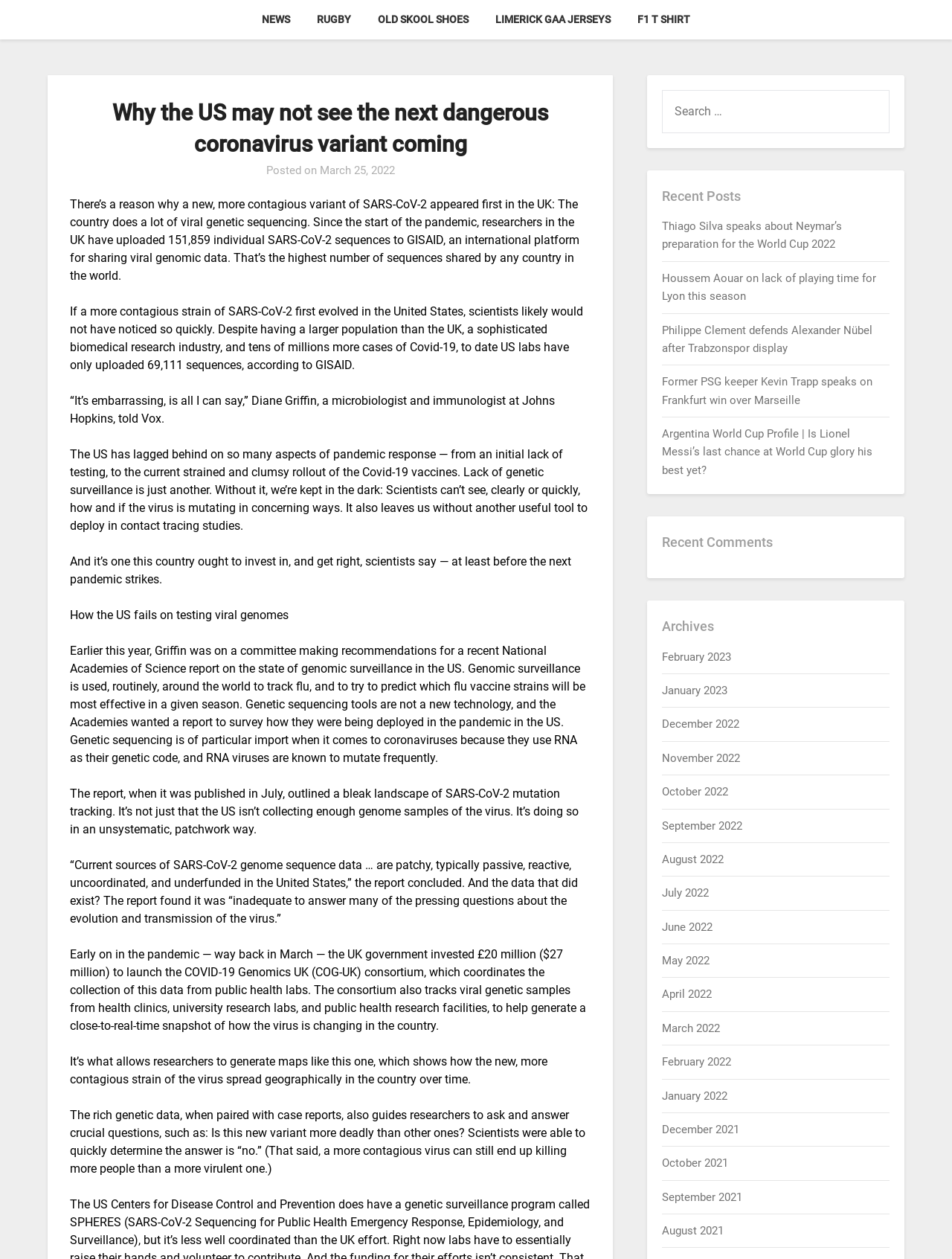Determine the bounding box coordinates of the section to be clicked to follow the instruction: "Search for something". The coordinates should be given as four float numbers between 0 and 1, formatted as [left, top, right, bottom].

[0.696, 0.071, 0.934, 0.106]